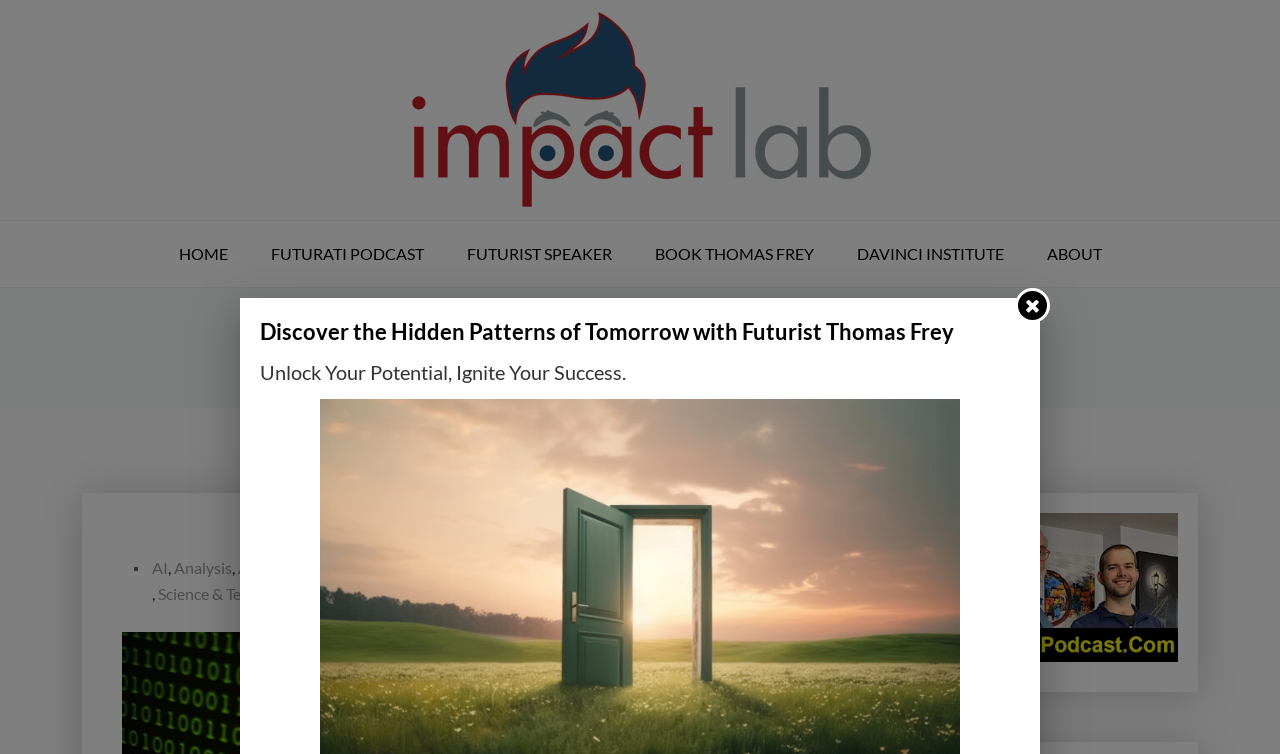Provide a thorough description of the webpage's content and layout.

The webpage is about "Discrimination by Algorithm" and is part of the "Impact Lab" website. At the top, there is a logo of "Impact Lab" with a link to the homepage, accompanied by a navigation menu with links to "HOME", "FUTURATI PODCAST", "FUTURIST SPEAKER", "BOOK THOMAS FREY", "DAVINCI INSTITUTE", and "ABOUT".

Below the navigation menu, there is a prominent heading "DISCRIMINATION BY ALGORITHM" followed by a link to "IMPACT LAB" and a static text ">" symbol. Next to it, there are links to "AI" and a static text "DISCRIMINATION BY ALGORITHM".

The main content area has a list of links related to the topic, including "AI", "Analysis", "Artificial Intelligence", "Big Problems", "Engineering", "Future", "Hot Issues", "Internet", "Latest News", and "Science & Technology News". These links are arranged horizontally, with commas separating them.

On the right side of the page, there is a section with a static text "Discover the Hidden Patterns of Tomorrow with Futurist Thomas Frey" and another static text "Unlock Your Potential, Ignite Your Success." Below this section, there is a link to "Thomas Frey Futurist Futurati Podcasts" accompanied by an image.

At the bottom of the page, there is a small link with an image, but its purpose is unclear. Overall, the webpage appears to be a resource page for topics related to discrimination by algorithm, with links to various articles, podcasts, and other resources.